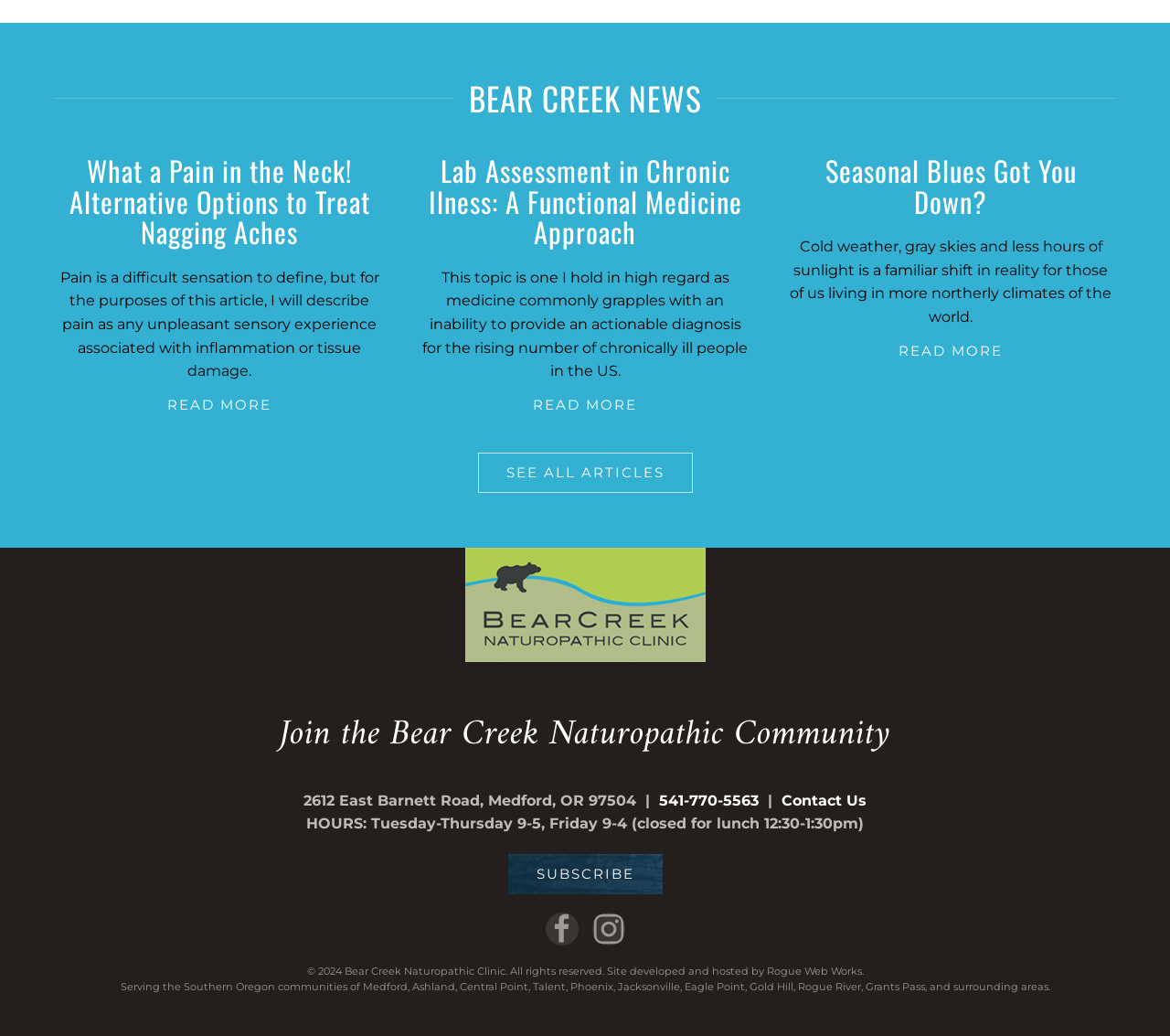What is the topic of the first article? Analyze the screenshot and reply with just one word or a short phrase.

Alternative Options to Treat Nagging Aches